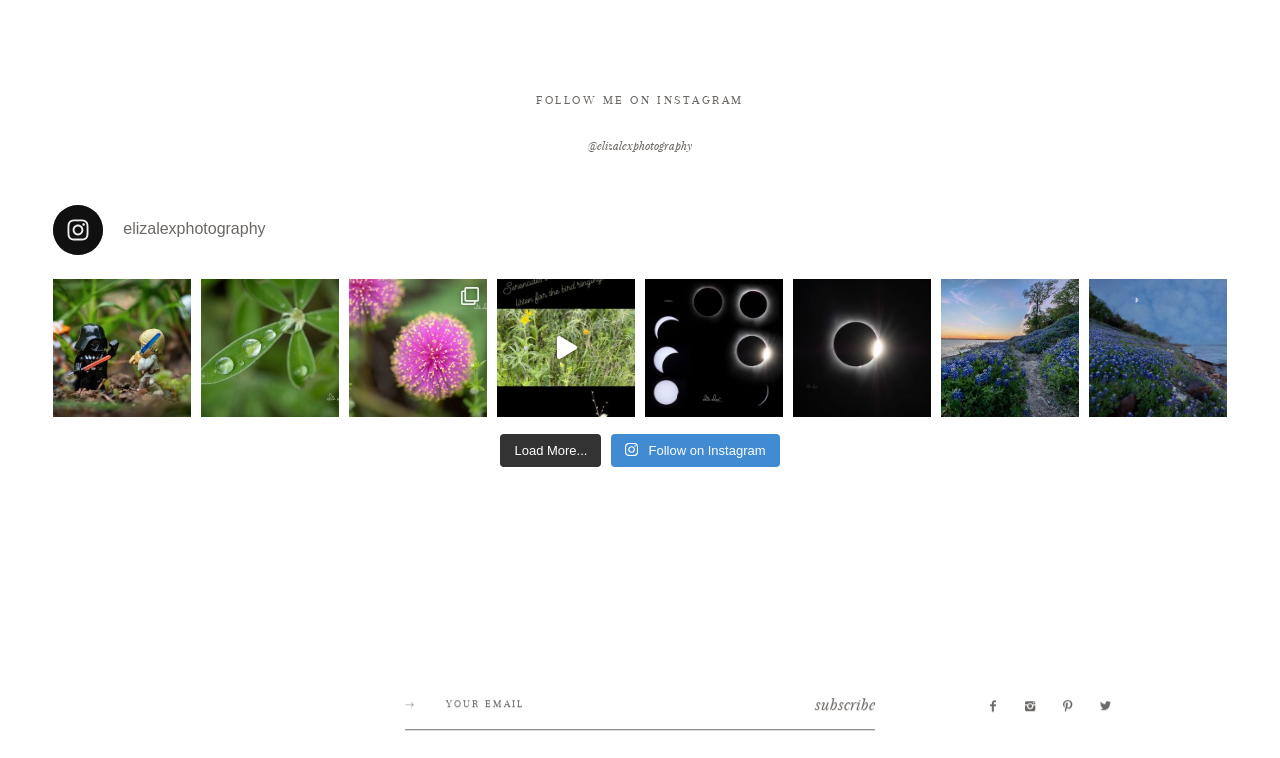Pinpoint the bounding box coordinates for the area that should be clicked to perform the following instruction: "Follow on Instagram".

[0.477, 0.723, 0.609, 0.767]